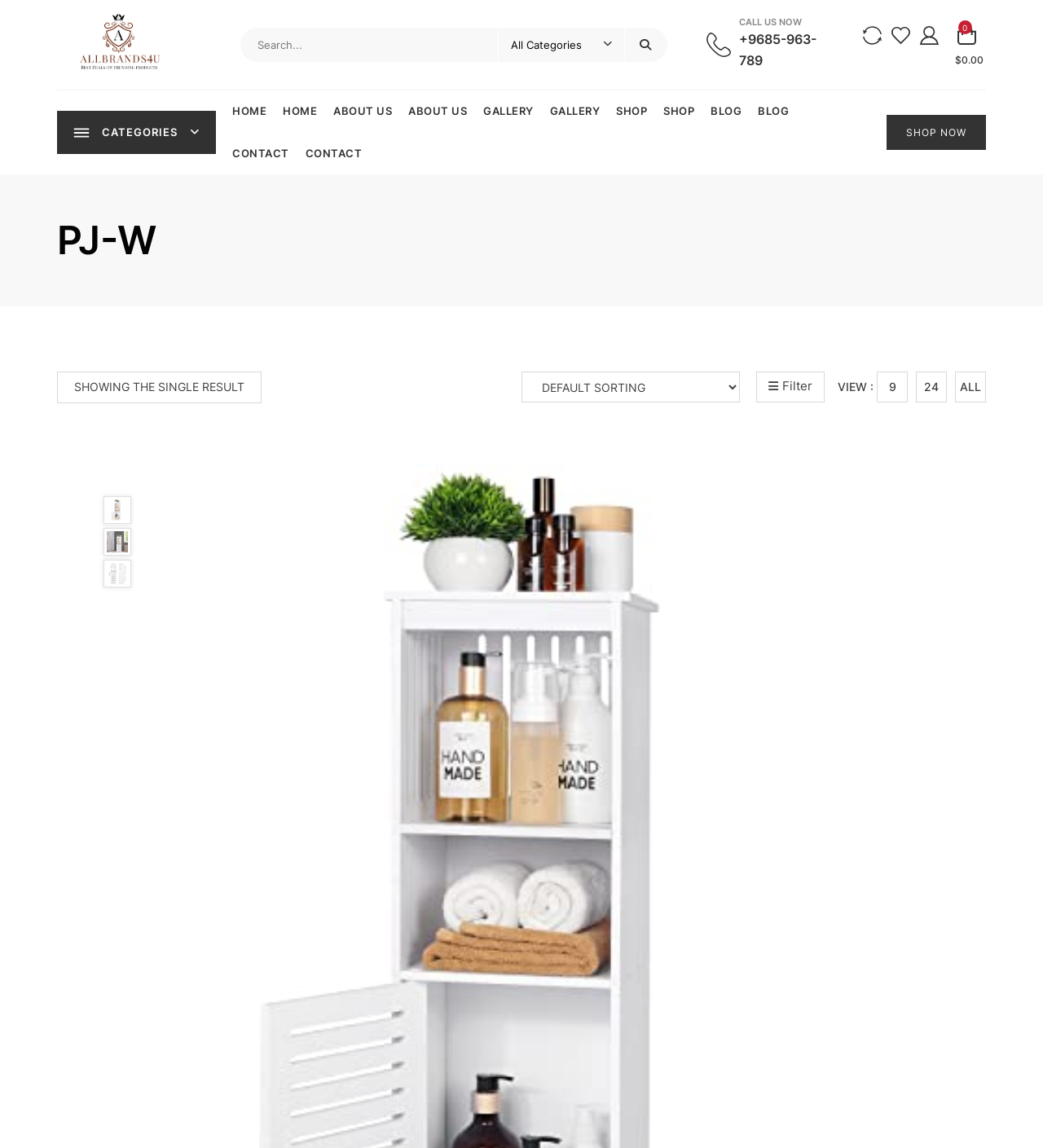What is the phone number to call?
Look at the image and provide a short answer using one word or a phrase.

+9685-963-789